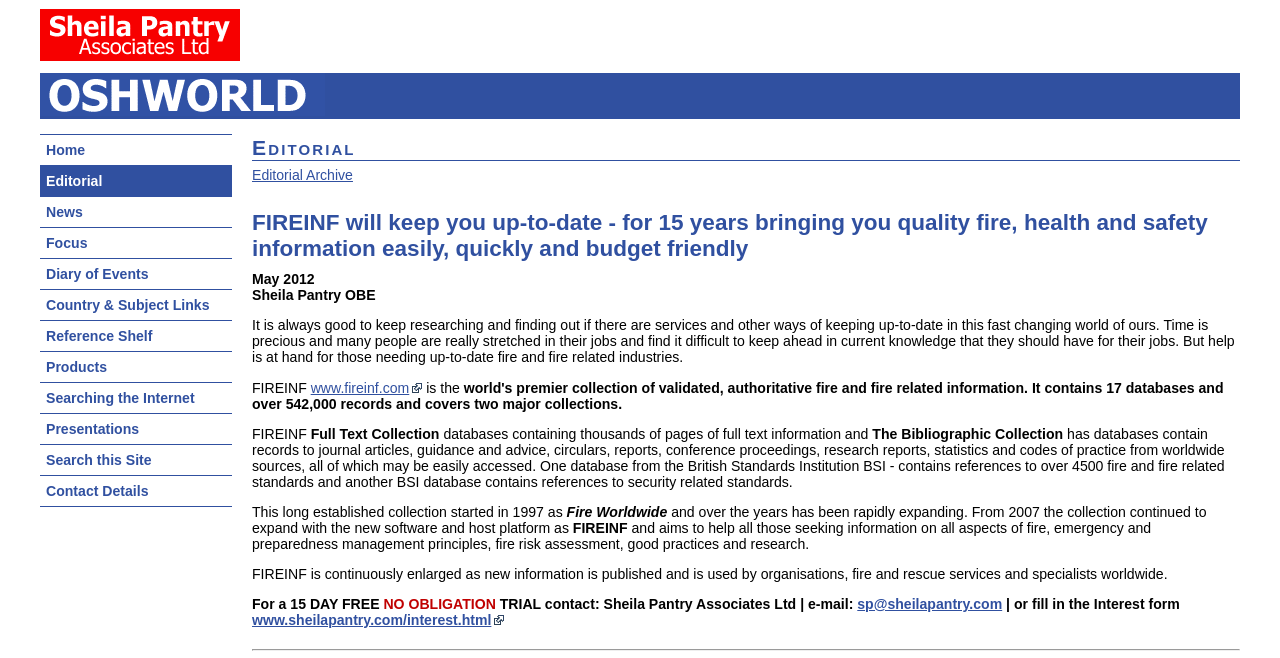Please specify the bounding box coordinates of the clickable section necessary to execute the following command: "Contact Sheila Pantry Associates Ltd".

[0.67, 0.906, 0.783, 0.93]